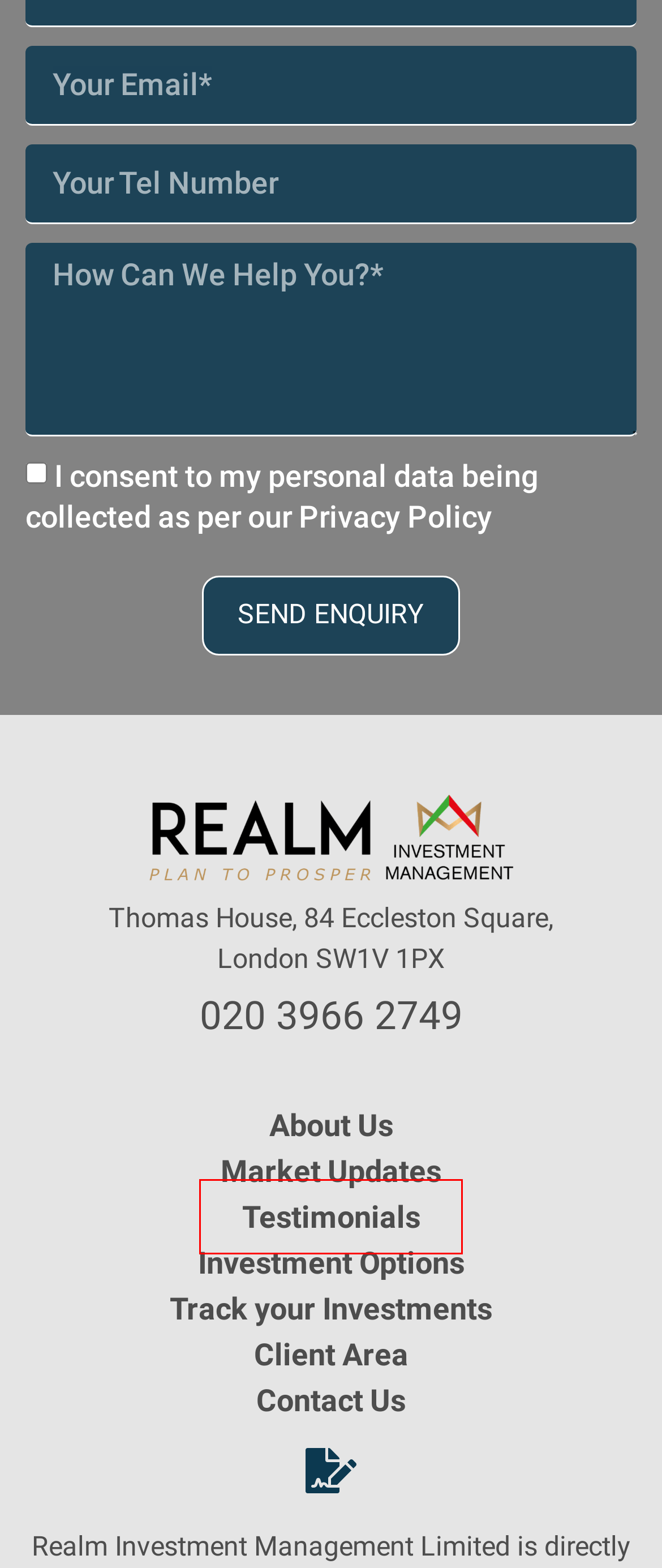Review the screenshot of a webpage containing a red bounding box around an element. Select the description that best matches the new webpage after clicking the highlighted element. The options are:
A. Track Your Investments - Realm Investment Management
B. Client login
C. Wealth Investment Options - UK & International
D. Privacy Policy - Realm Investment Management
E. Client Testimonials & Reviews - Realm Investment Management London
F. About Us - Realm Investment Management | Wealth Managers London UK
G. Investment & Wealth Market Updates - Realm Investment Management - UK
H. Contact Us - Realm Investment Management

E